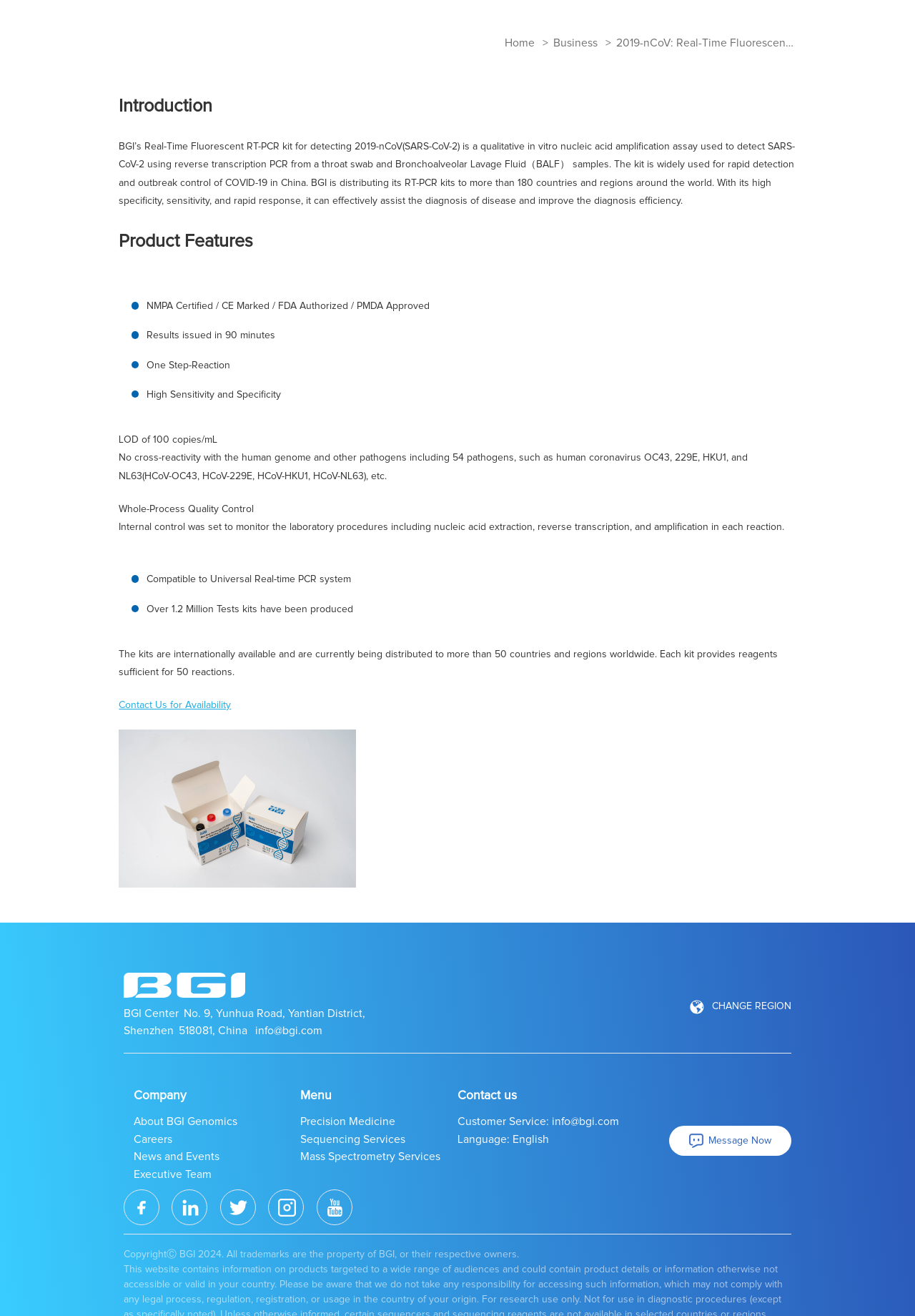Give a one-word or short phrase answer to this question: 
What is the response time of the kit?

90 minutes